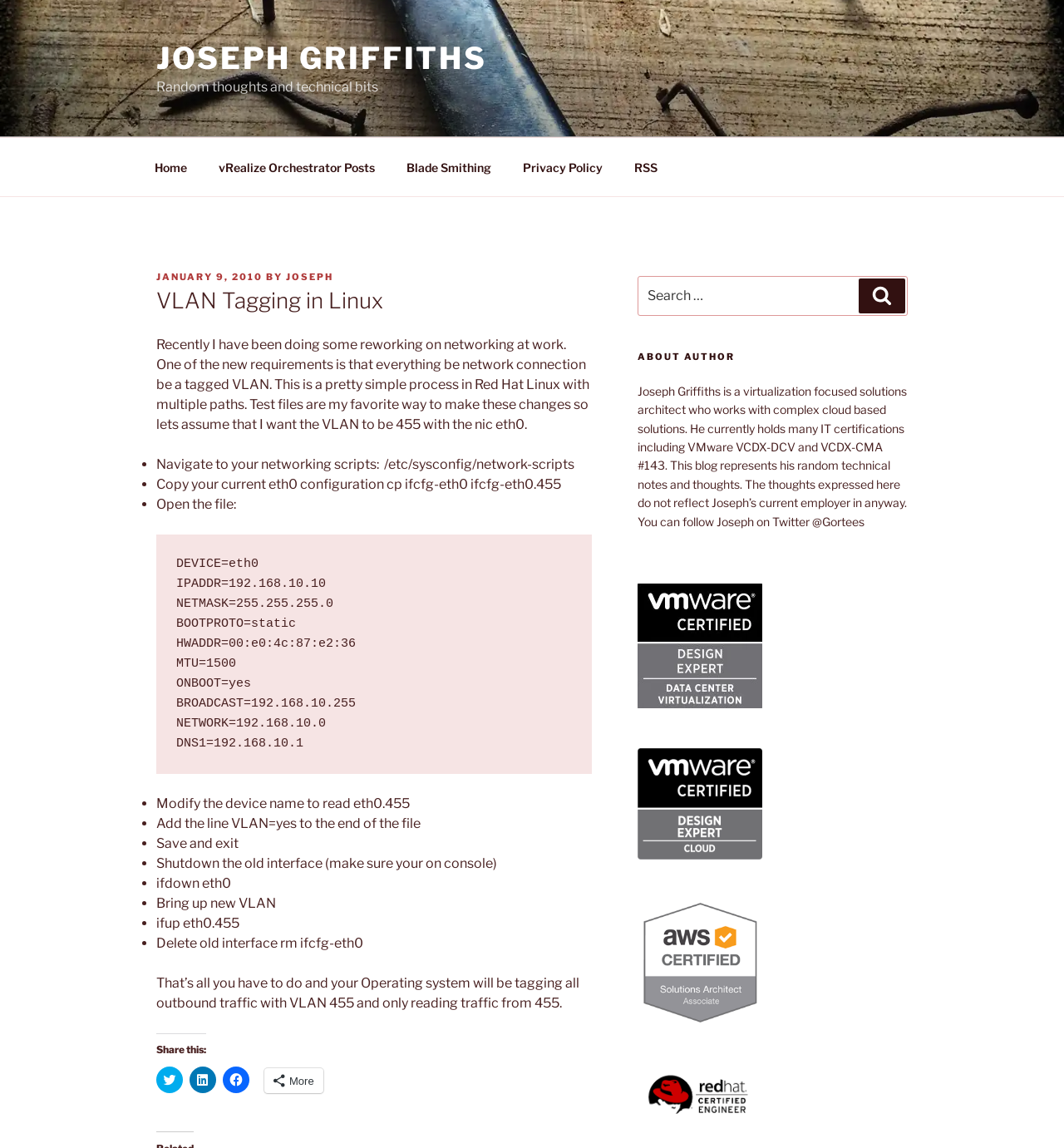Utilize the details in the image to give a detailed response to the question: How do you modify the device name in the file?

According to the instructions, to modify the device name in the file, you need to change it to eth0.455, which is the VLAN-tagged interface.